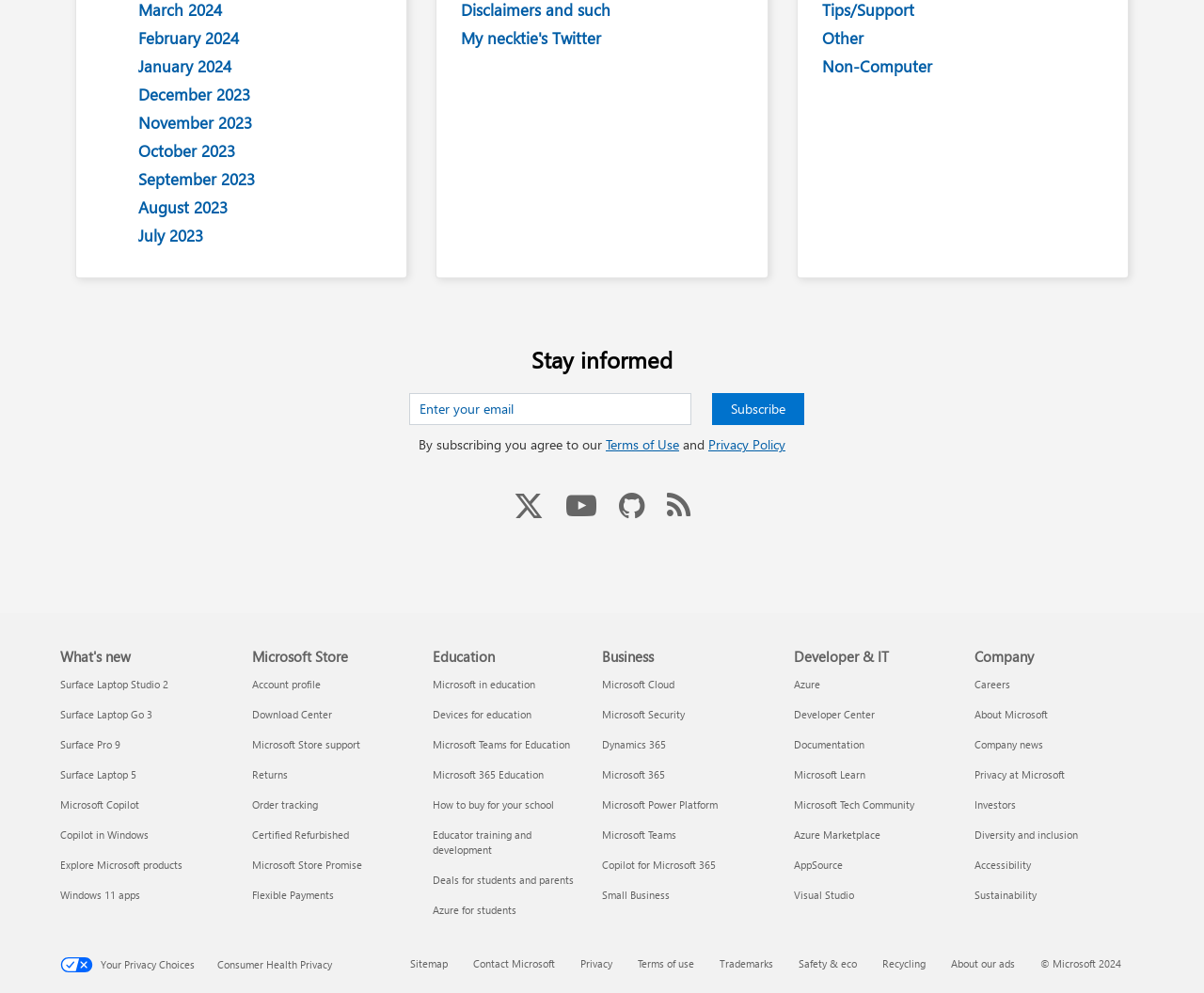Identify the bounding box coordinates necessary to click and complete the given instruction: "Subscribe to the newsletter".

[0.34, 0.395, 0.574, 0.428]